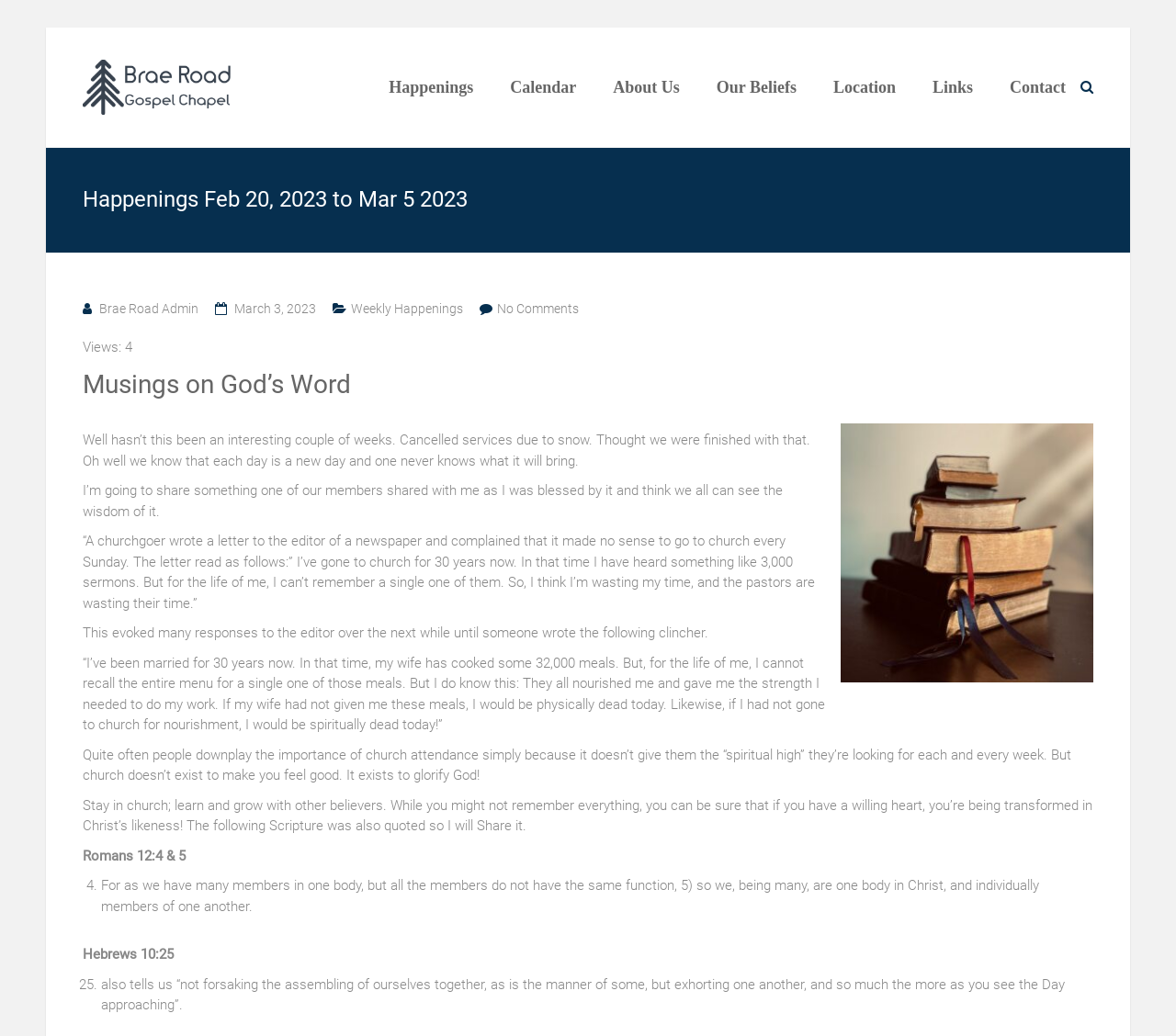Find the bounding box of the web element that fits this description: "March 3, 2023March 24, 2023".

[0.199, 0.29, 0.269, 0.305]